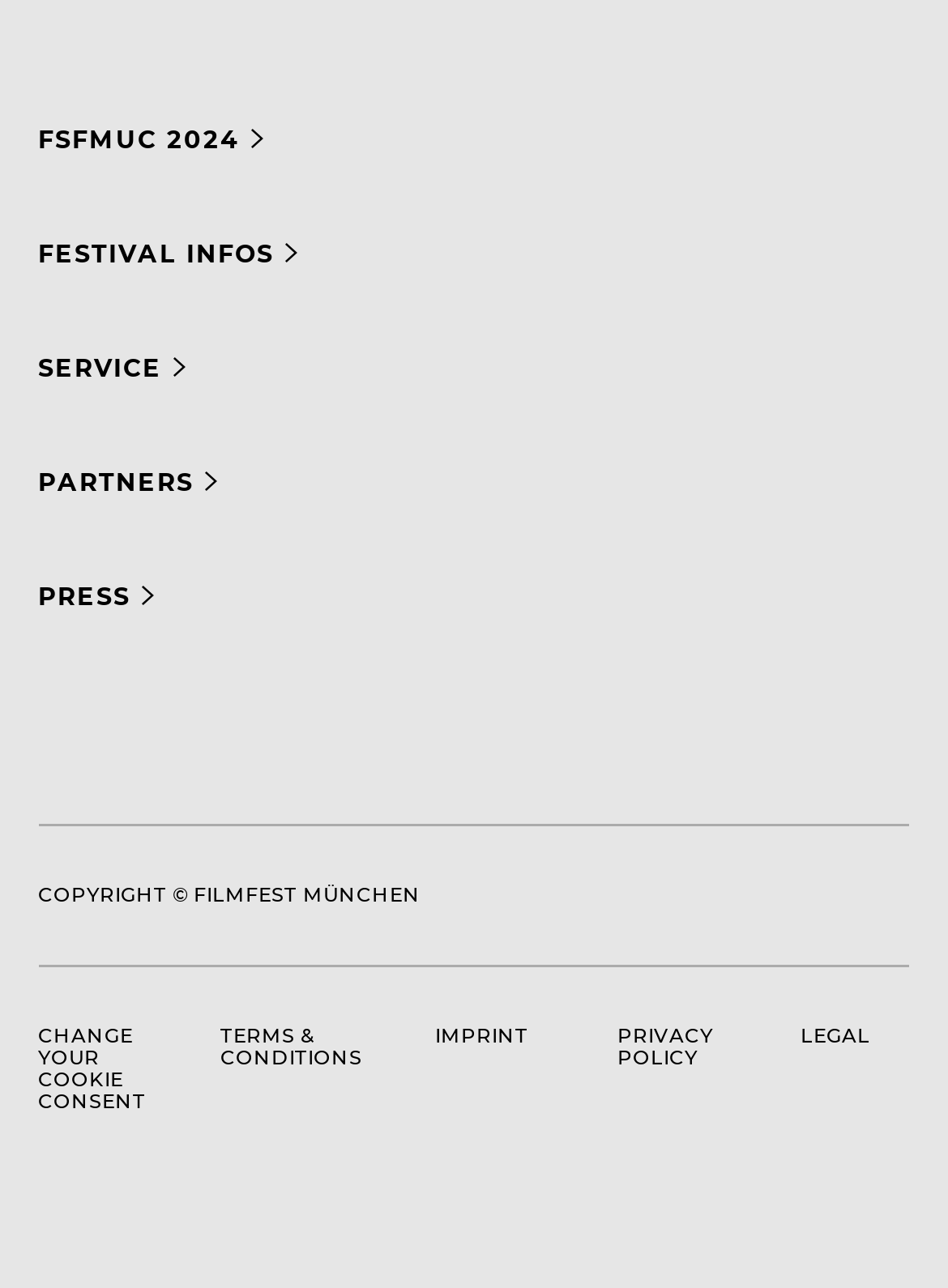Using the format (top-left x, top-left y, bottom-right x, bottom-right y), and given the element description, identify the bounding box coordinates within the screenshot: TERMS & CONDITIONS

[0.233, 0.781, 0.382, 0.845]